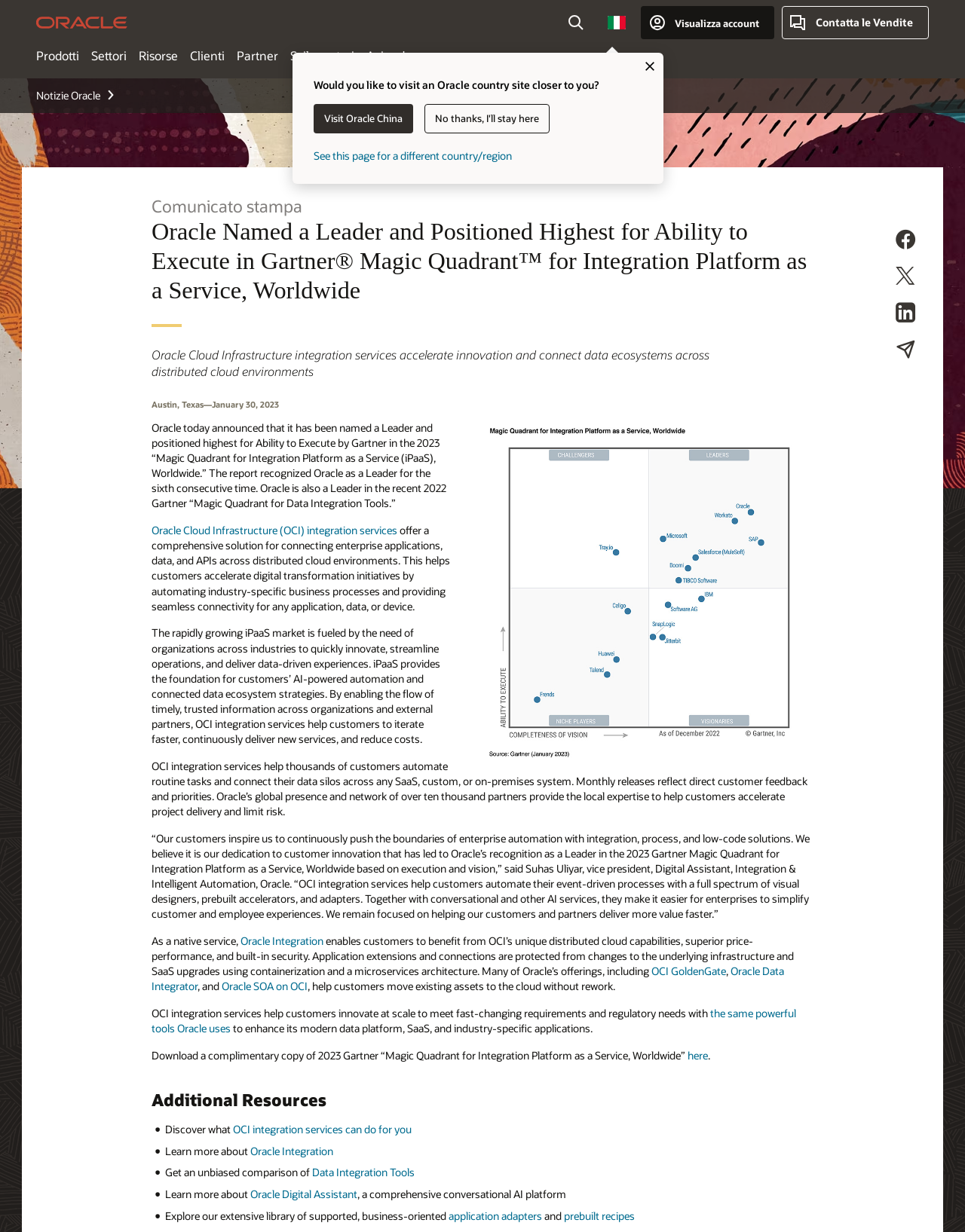Find the coordinates for the bounding box of the element with this description: "OCI GoldenGate".

[0.675, 0.782, 0.752, 0.794]